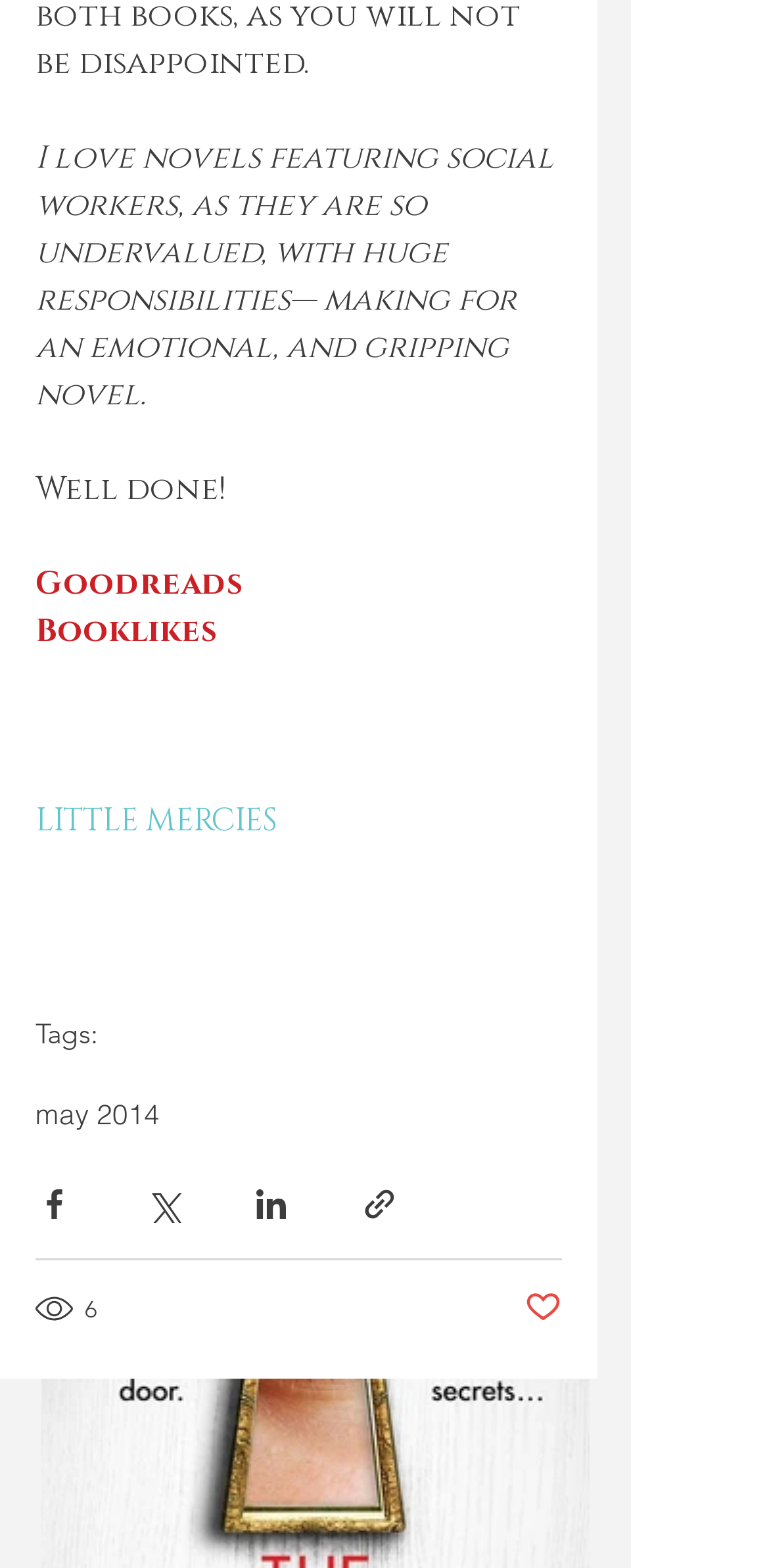Select the bounding box coordinates of the element I need to click to carry out the following instruction: "View the number of views".

[0.046, 0.823, 0.095, 0.847]